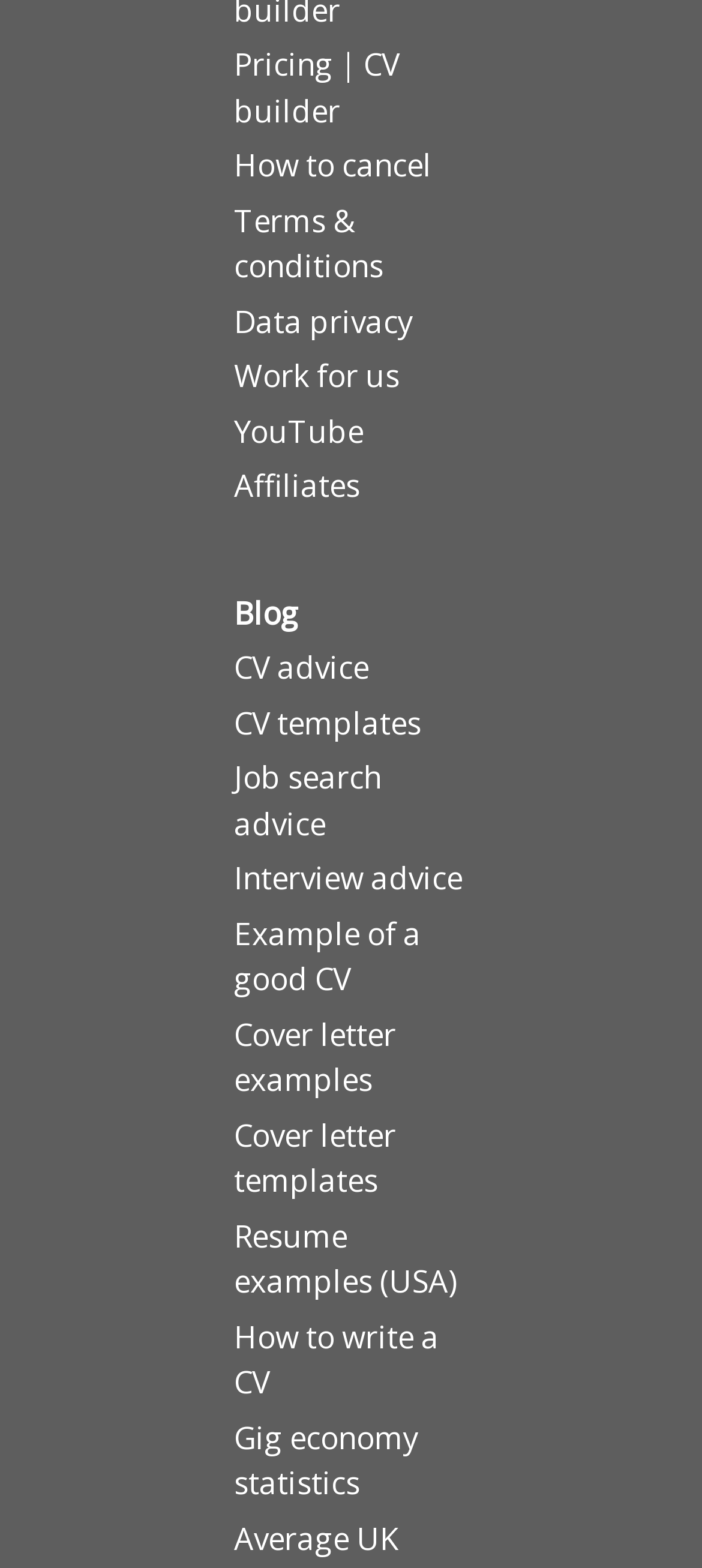Please identify the coordinates of the bounding box that should be clicked to fulfill this instruction: "Get CV advice".

[0.333, 0.412, 0.526, 0.439]